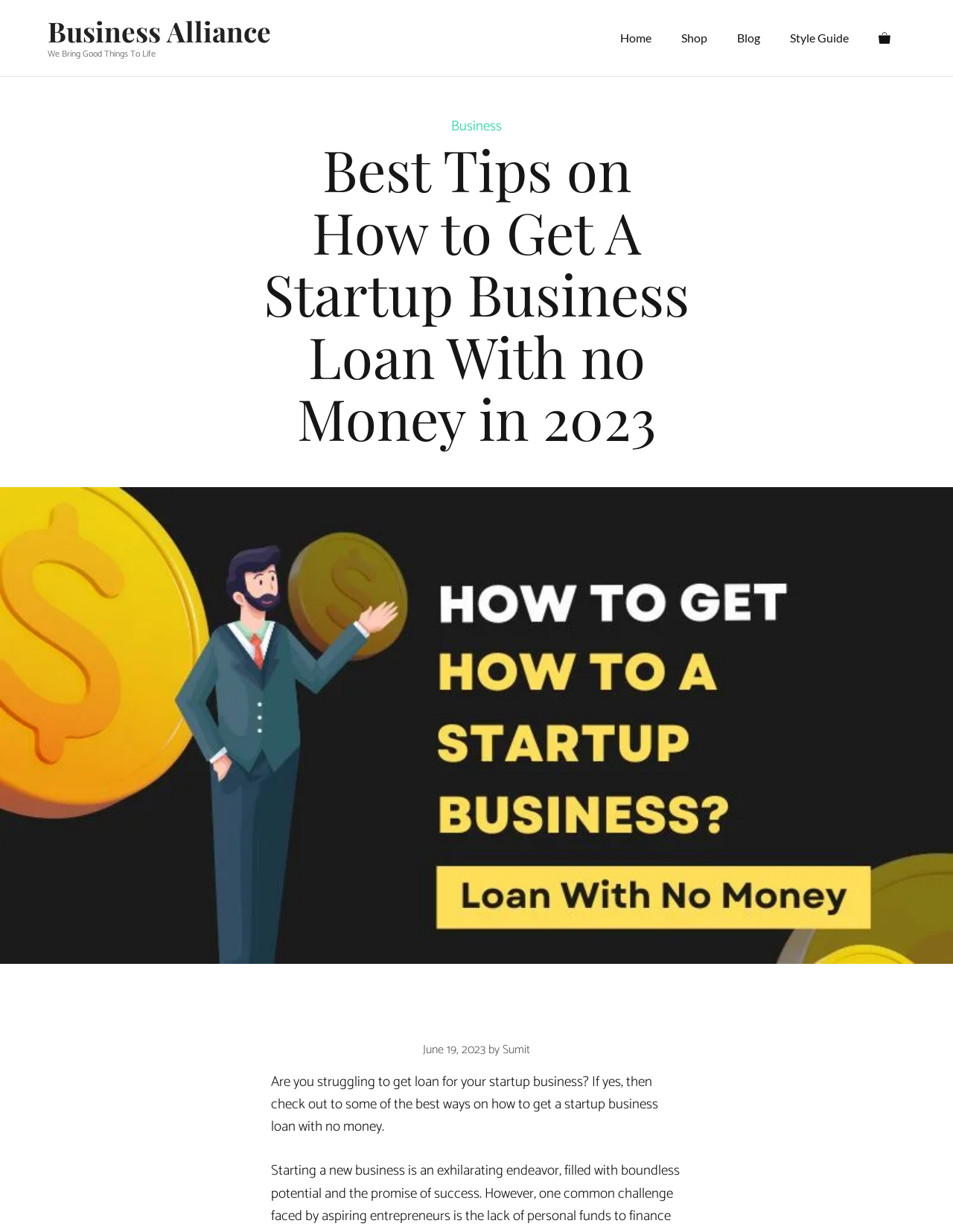Determine the bounding box coordinates of the clickable region to follow the instruction: "go to home page".

[0.635, 0.013, 0.699, 0.049]